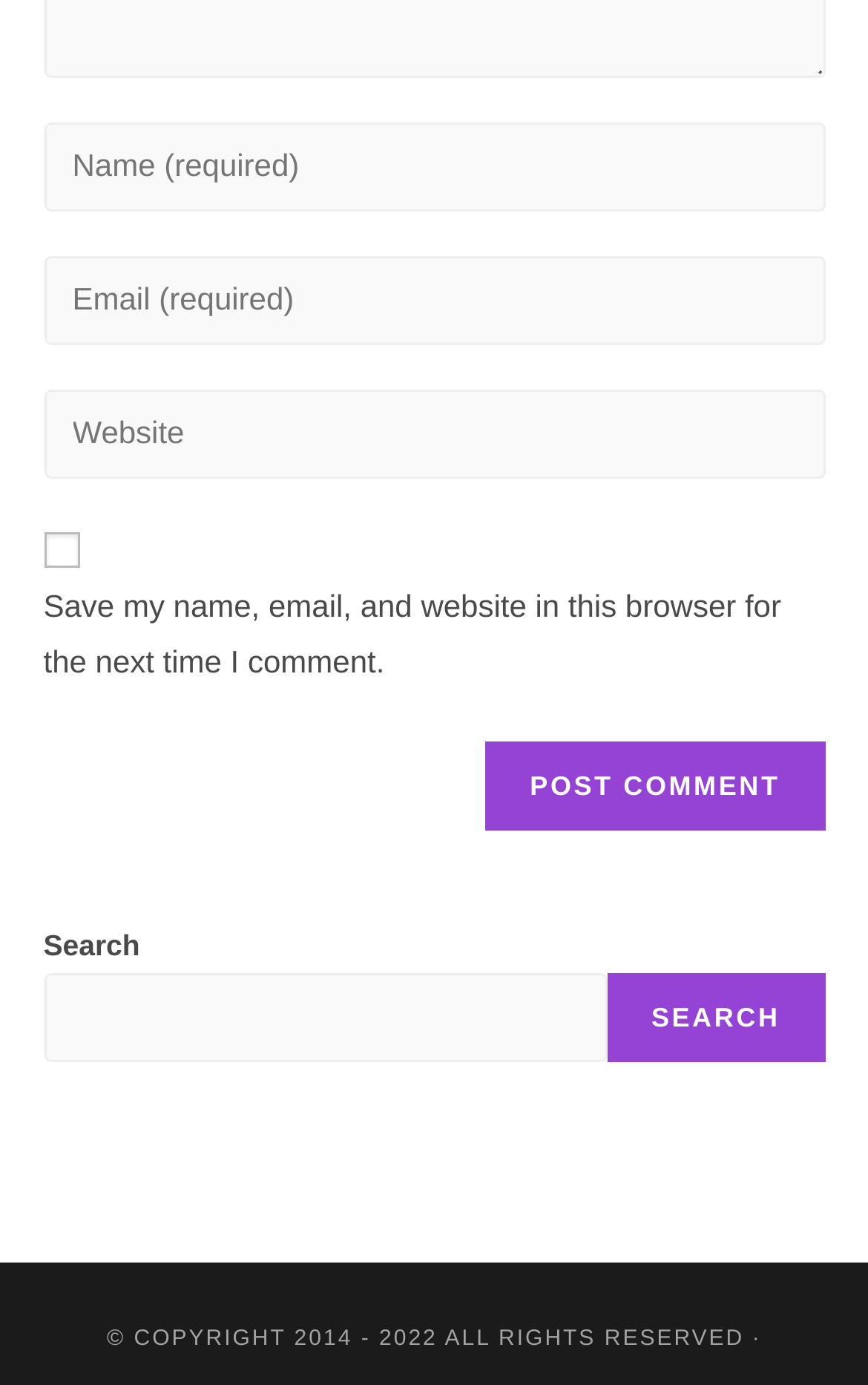What is the purpose of the search box?
By examining the image, provide a one-word or phrase answer.

Search the website